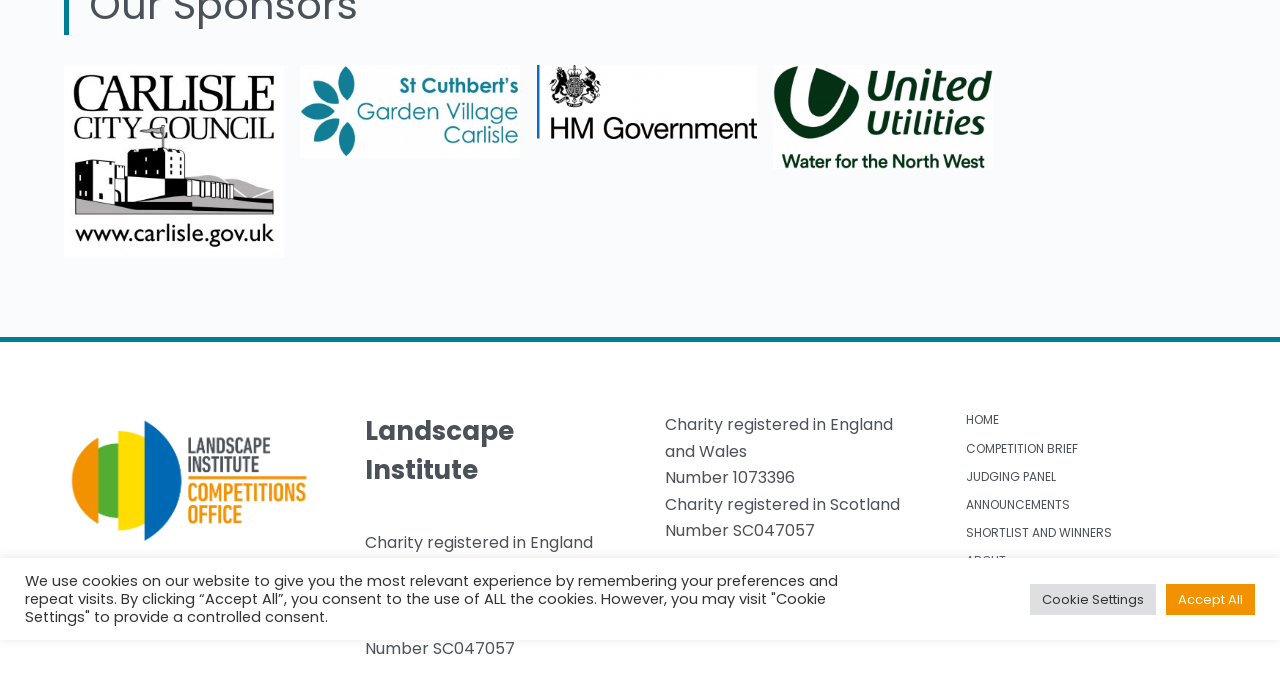Please find the bounding box for the UI element described by: "Judging Panel".

[0.745, 0.69, 0.96, 0.713]